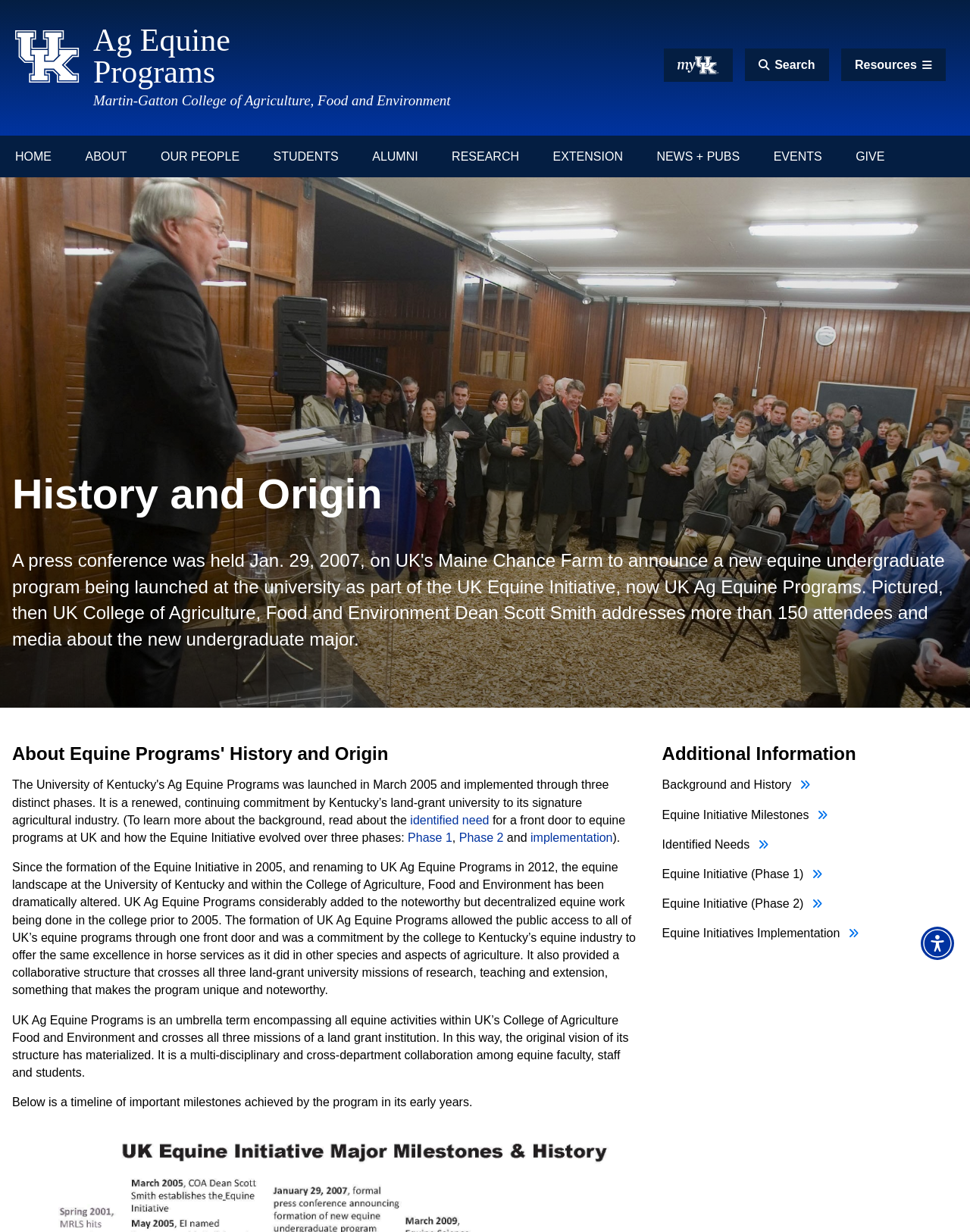Please look at the image and answer the question with a detailed explanation: What is the purpose of the Equine Initiative?

I found the answer by reading the static text element that describes the formation of the Equine Initiative, which states that it was a commitment by the college to Kentucky's equine industry to offer the same excellence in horse services as it did in other species and aspects of agriculture.